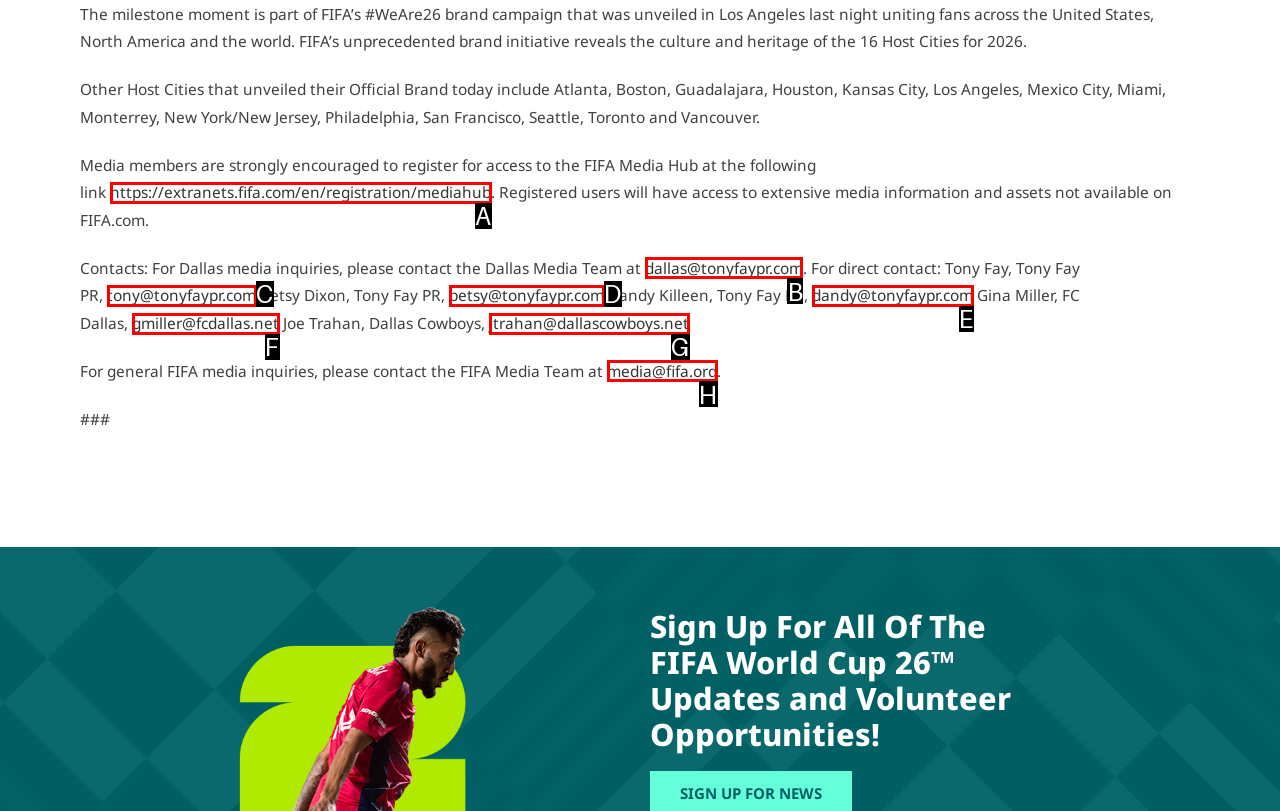Choose the UI element you need to click to carry out the task: contact the Dallas Media Team.
Respond with the corresponding option's letter.

B